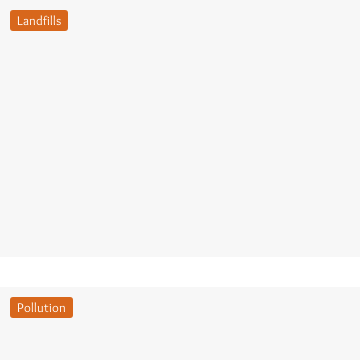Respond to the question below with a single word or phrase: How many prominent links are featured in the image?

Two